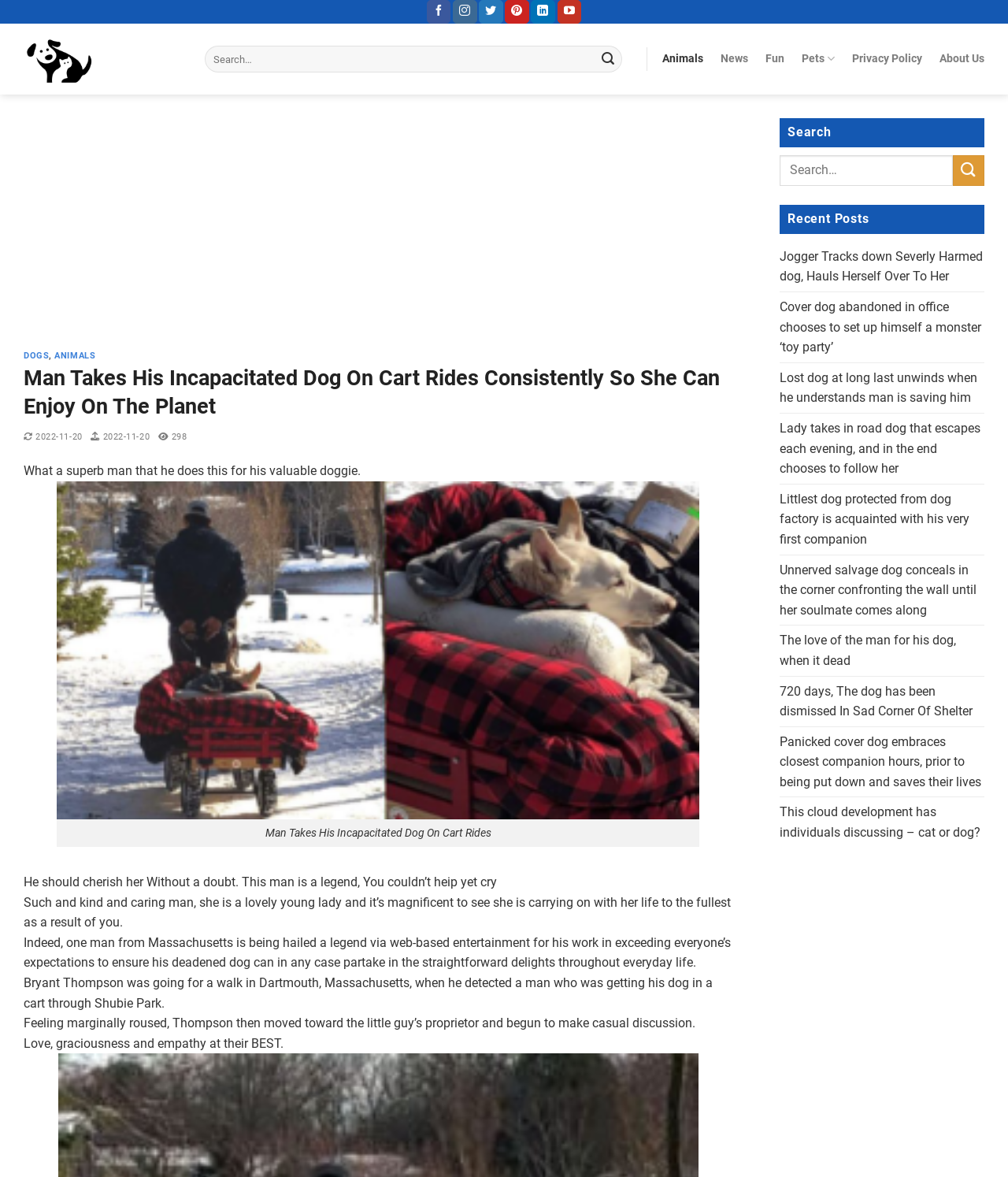What is the location where the man was walking with his dog?
Look at the image and provide a short answer using one word or a phrase.

Dartmouth, Massachusetts